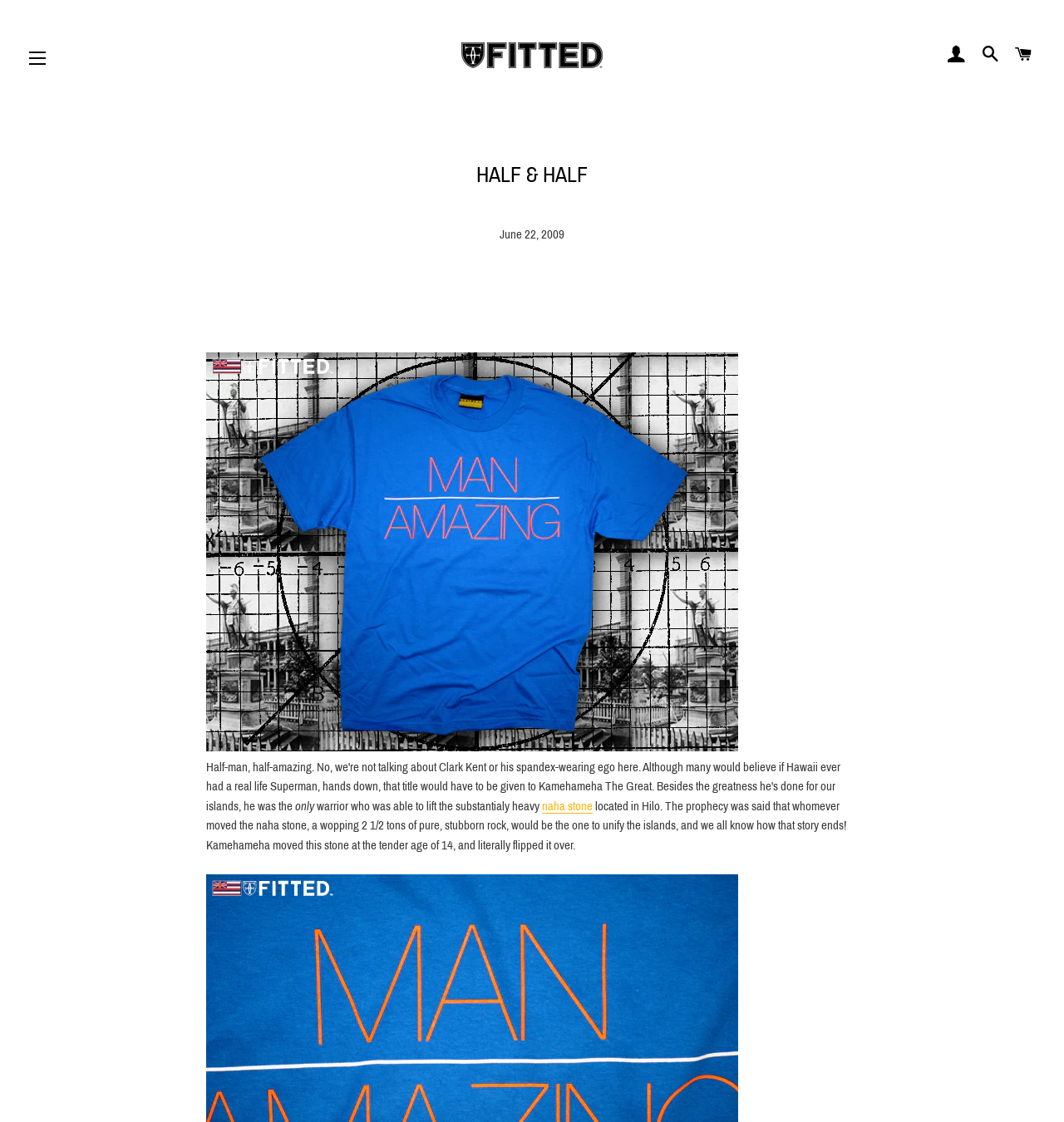Locate the bounding box coordinates of the clickable region necessary to complete the following instruction: "Log in". Provide the coordinates in the format of four float numbers between 0 and 1, i.e., [left, top, right, bottom].

[0.885, 0.026, 0.914, 0.072]